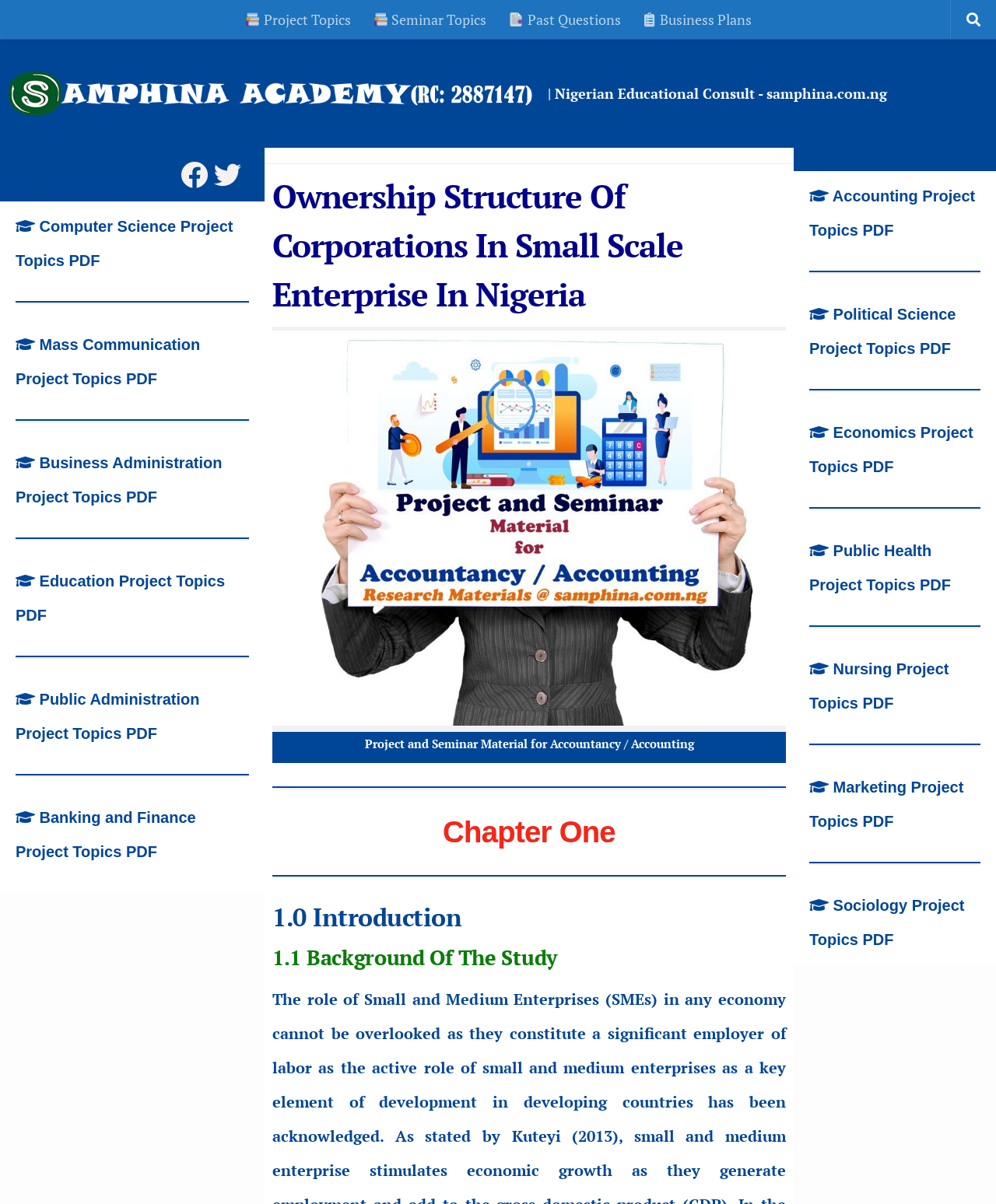How many separators are there?
Please use the image to deliver a detailed and complete answer.

I counted the number of separator elements with the orientation 'horizontal', and there are 13 of them.